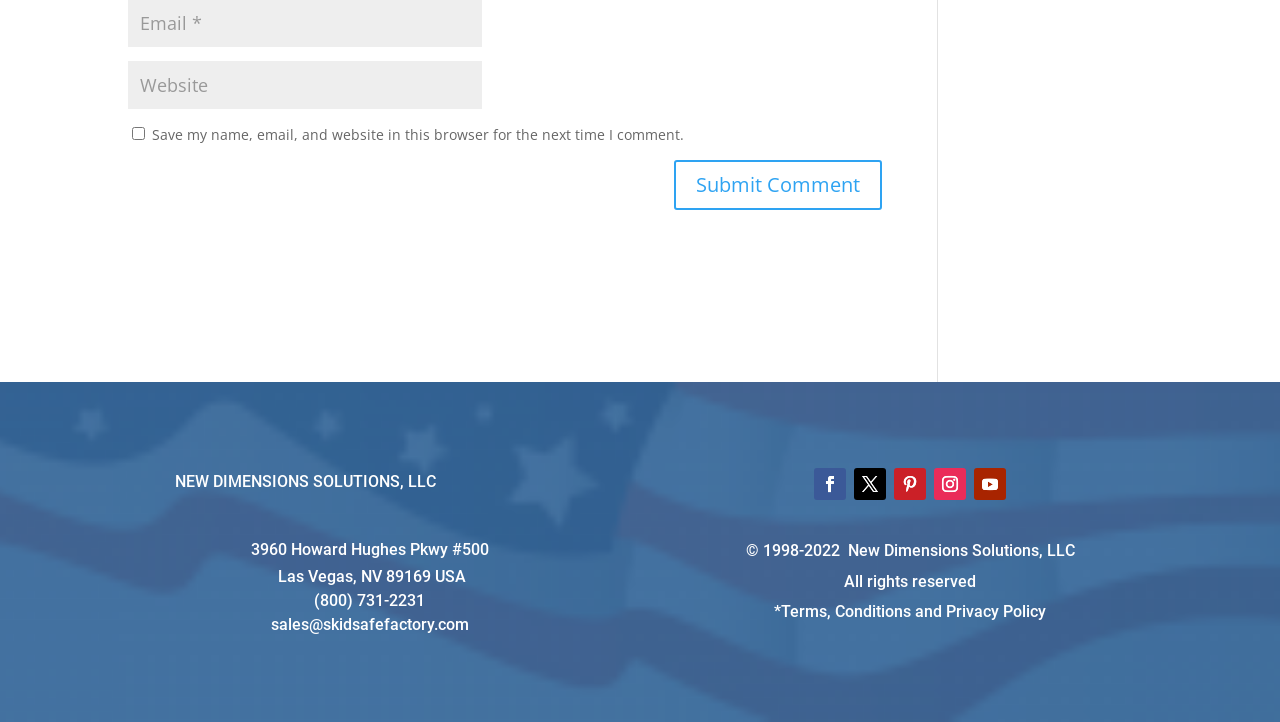Please determine the bounding box coordinates for the UI element described as: "name="submit" value="Submit Comment"".

[0.527, 0.222, 0.689, 0.292]